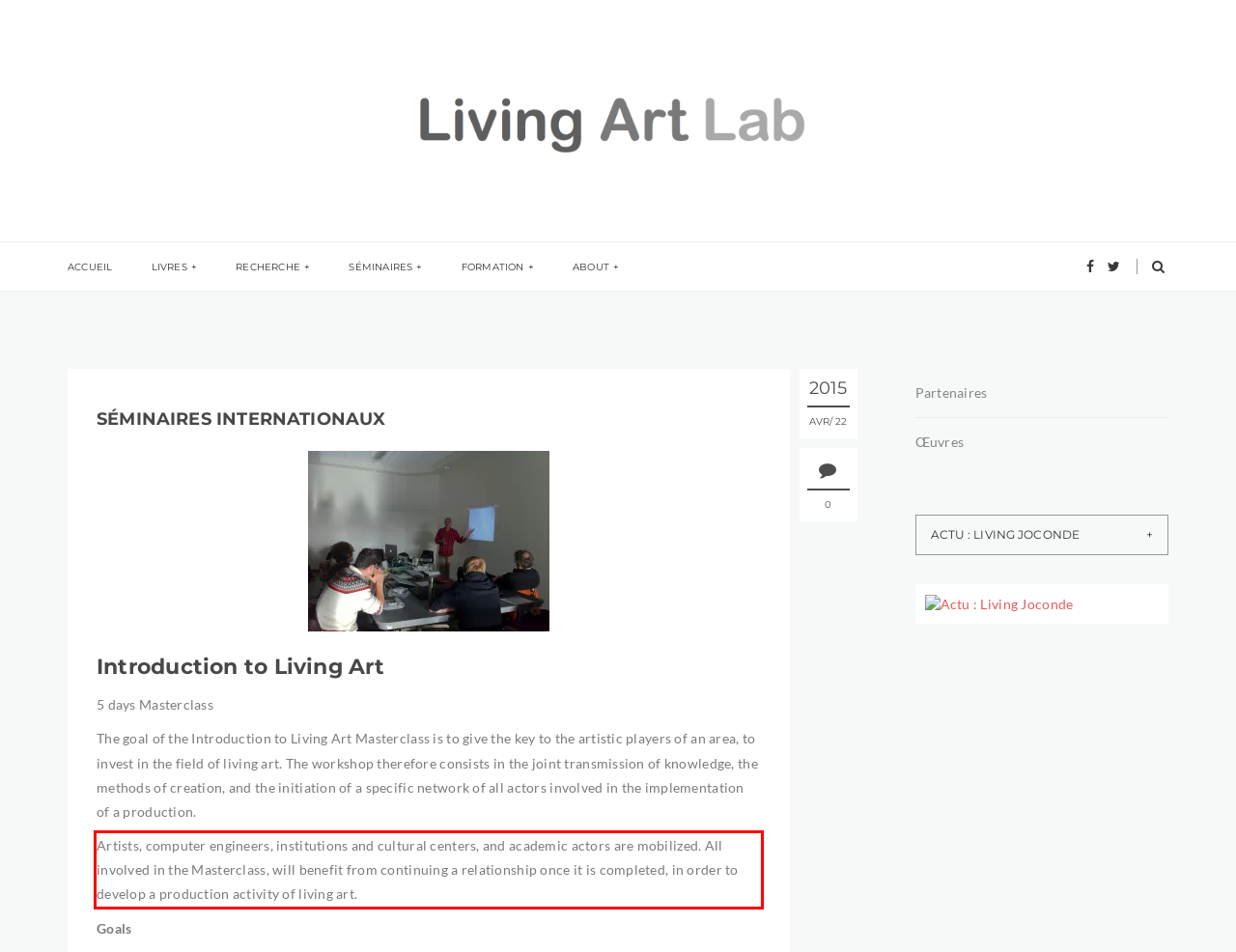From the given screenshot of a webpage, identify the red bounding box and extract the text content within it.

Artists, computer engineers, institutions and cultural centers, and academic actors are mobilized. All involved in the Masterclass, will benefit from continuing a relationship once it is completed, in order to develop a production activity of living art.